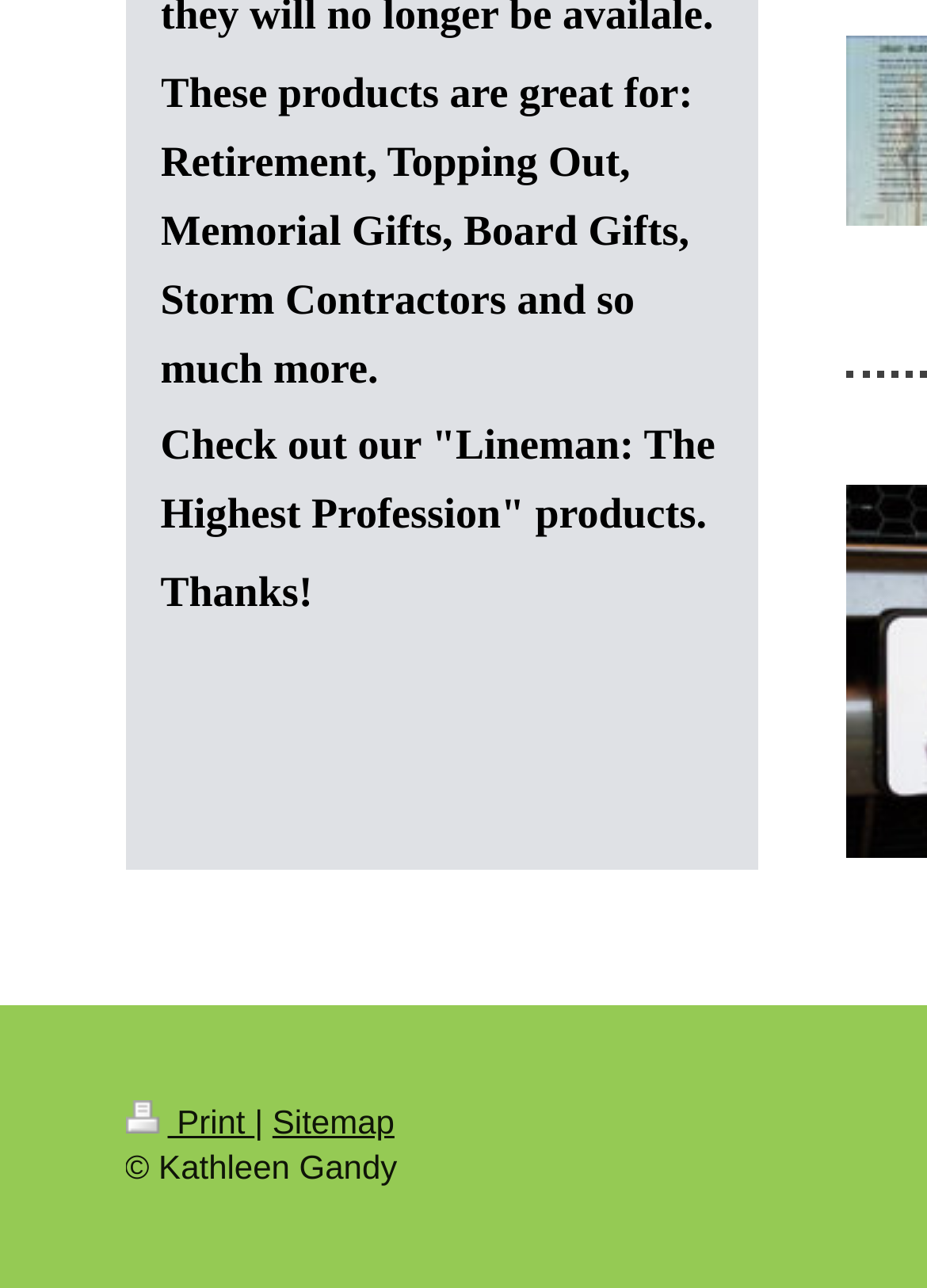What is the profession mentioned in the products?
Provide an in-depth and detailed explanation in response to the question.

The webpage mentions 'Lineman: The Highest Profession' products, which suggests that the profession being referred to is a lineman.